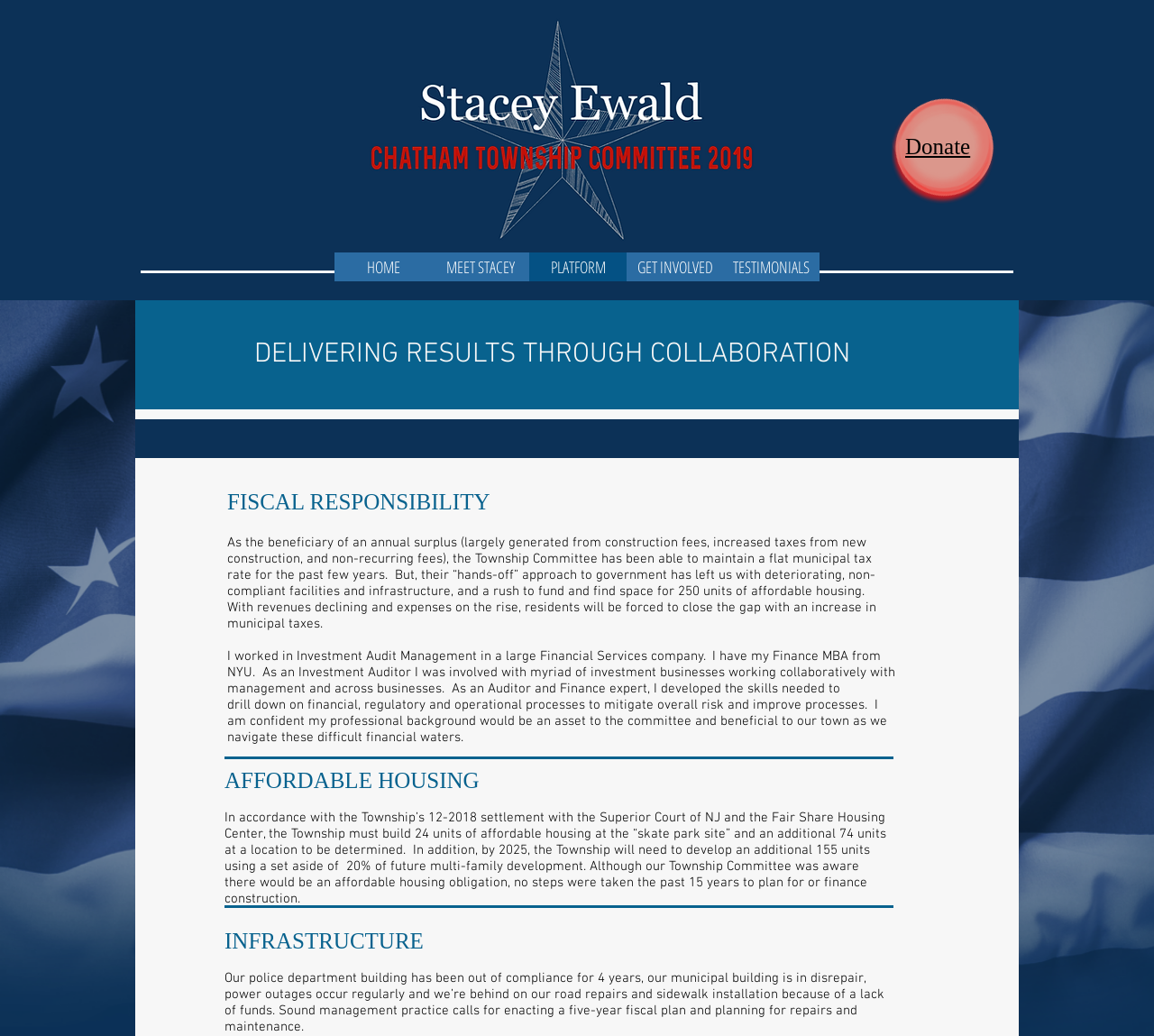Can you give a detailed response to the following question using the information from the image? What is the main issue with the Township Committee's approach?

According to the text, the Township Committee's 'hands-off' approach to government has led to deteriorating facilities and infrastructure, and a rush to fund and find space for affordable housing, indicating a lack of planning and preparation.